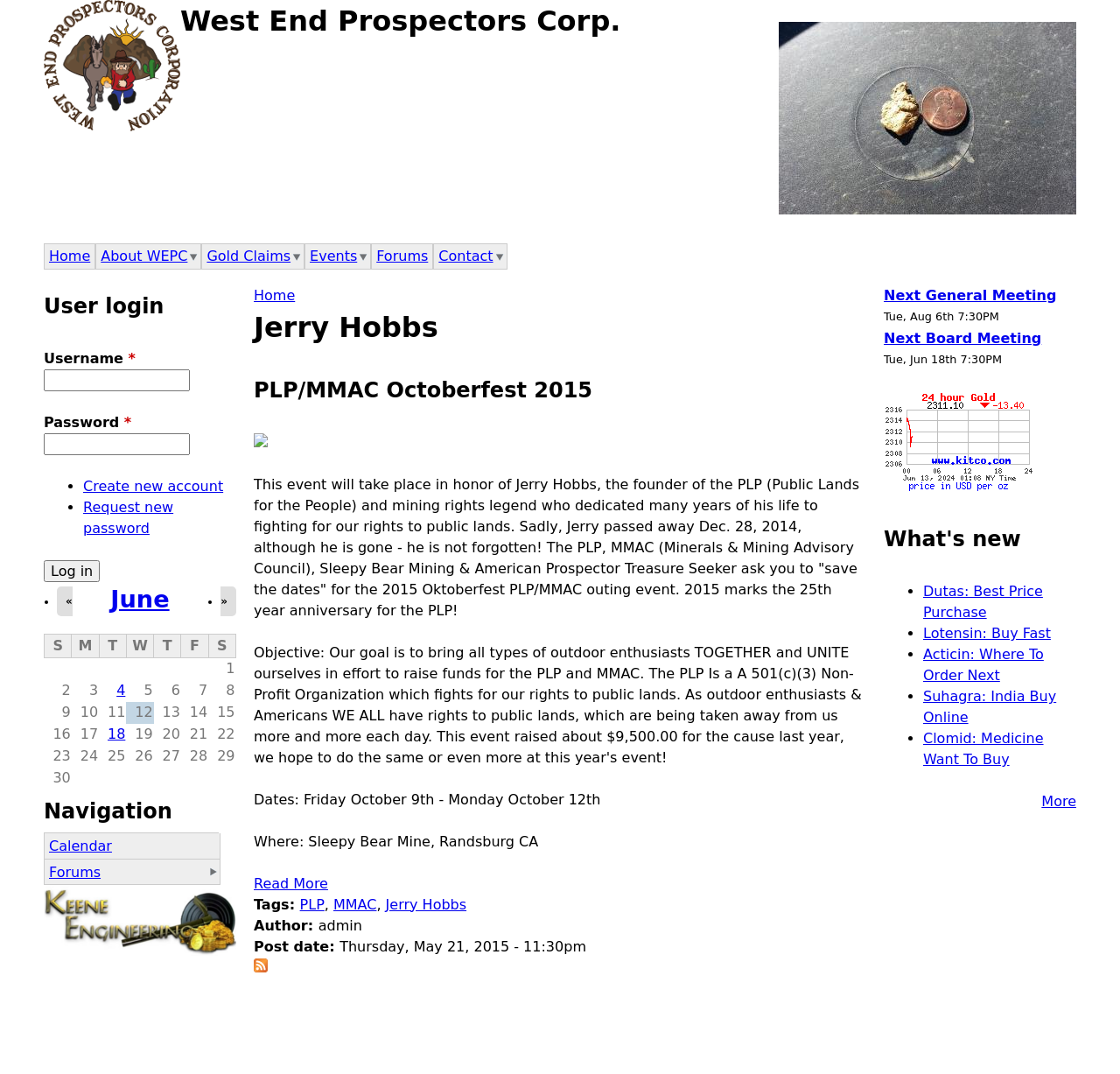Write an elaborate caption that captures the essence of the webpage.

The webpage is about Jerry Hobbs and West End Prospectors Corp. At the top, there is a link to "Jump to navigation" and a link to "Home" with a corresponding image. Below that, there is a heading that reads "West End Prospectors Corp." with a link to the same title. 

To the right of the heading, there is an image of Marshall's gold nugget. Below the image, there are six generic elements that seem to be part of a slideshow. 

The main content of the page is divided into two sections. On the left, there is a heading that reads "You are here" followed by a link to "Home" and a heading that reads "Jerry Hobbs". Below that, there is a heading that reads "PLP/MMAC Octoberfest 2015" followed by a link and an image. 

The main content of the page continues with a static text that describes the event, including the dates and location. There are also links to "Read More" and tags such as "PLP", "MMAC", and "Jerry Hobbs". The author of the post is listed as "admin" and the post date is Thursday, May 21, 2015. 

On the right side of the page, there are links to "Home", "About WEPC", "Gold Claims", "Events", "Forums", and "Contact". Below that, there is a section for user login, where users can enter their username and password. There are also links to create a new account and request a new password. 

Further down the page, there is a calendar for June with links to previous and next months. Below the calendar, there is a table with seven columns labeled S, M, T, W, T, F, and S, which appears to be a weekly schedule.